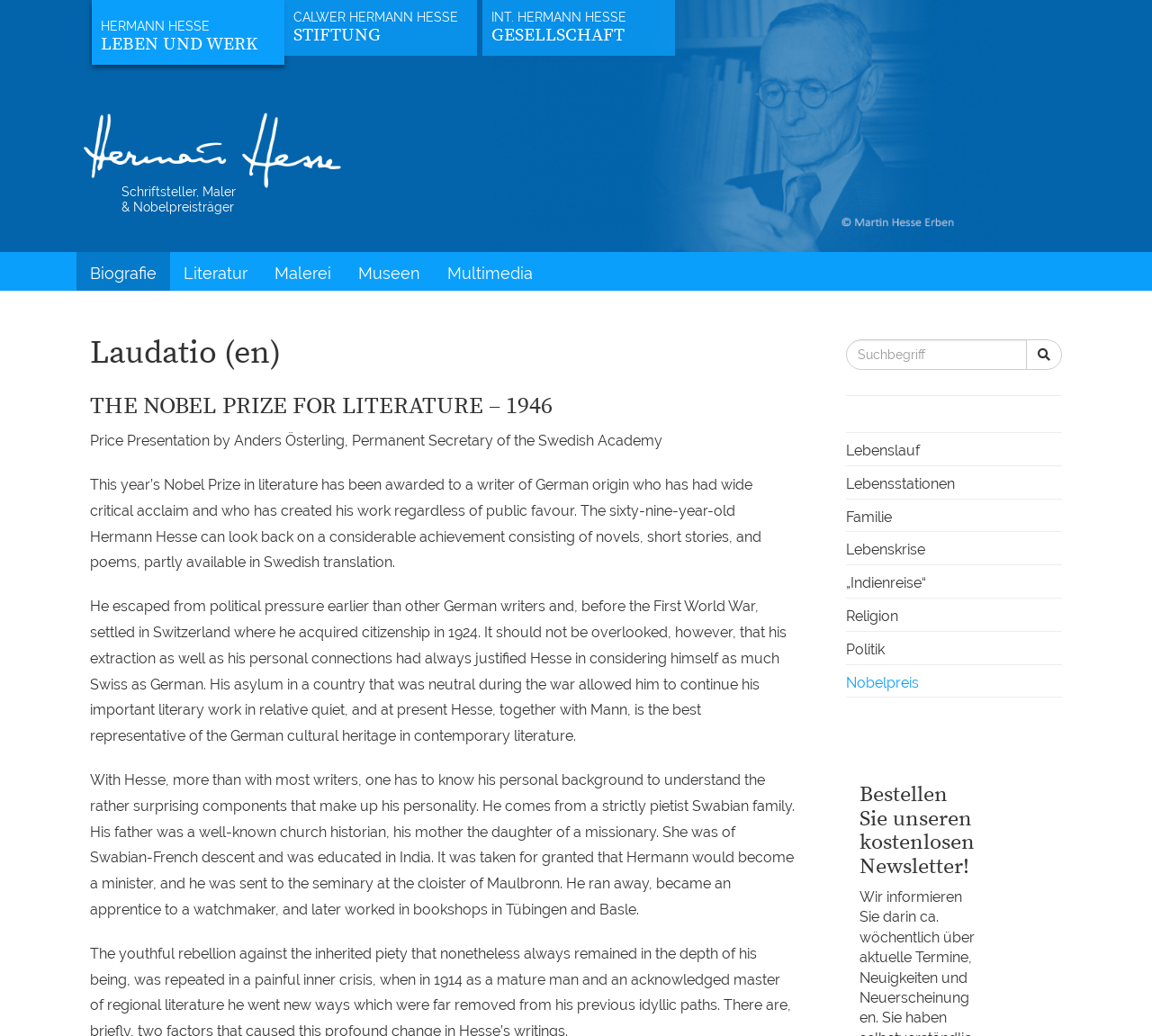What is the name of the organization that awarded the Nobel Prize in literature in 1946?
Provide a detailed answer to the question, using the image to inform your response.

The answer can be found in the text 'Price Presentation by Anders Österling, Permanent Secretary of the Swedish Academy', which indicates that the Swedish Academy is the organization that awarded the Nobel Prize in literature in 1946.